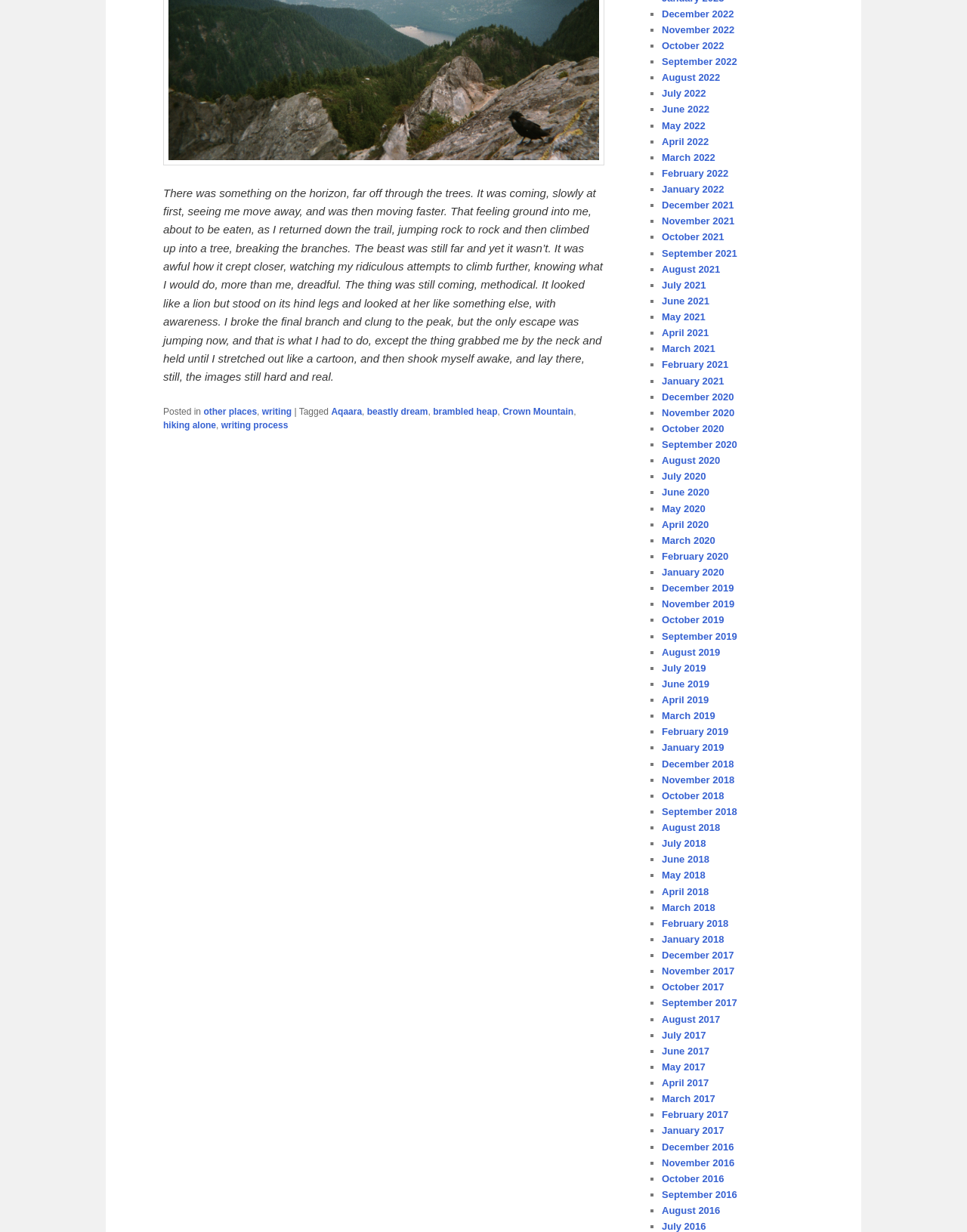Identify the bounding box coordinates for the UI element described as: "August 2018". The coordinates should be provided as four floats between 0 and 1: [left, top, right, bottom].

[0.684, 0.667, 0.745, 0.676]